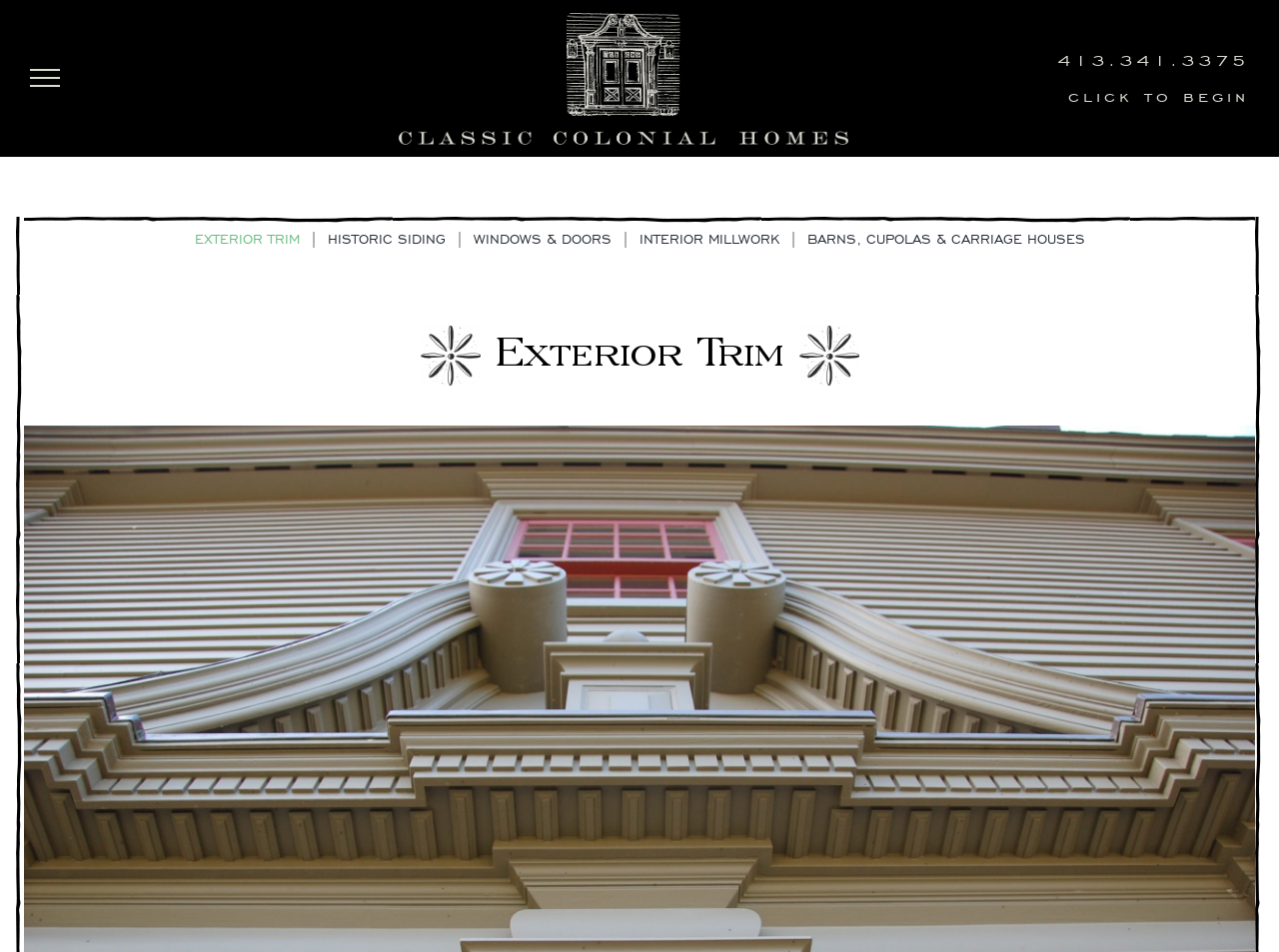Please indicate the bounding box coordinates for the clickable area to complete the following task: "call 413.341.3375". The coordinates should be specified as four float numbers between 0 and 1, i.e., [left, top, right, bottom].

[0.827, 0.052, 0.977, 0.075]